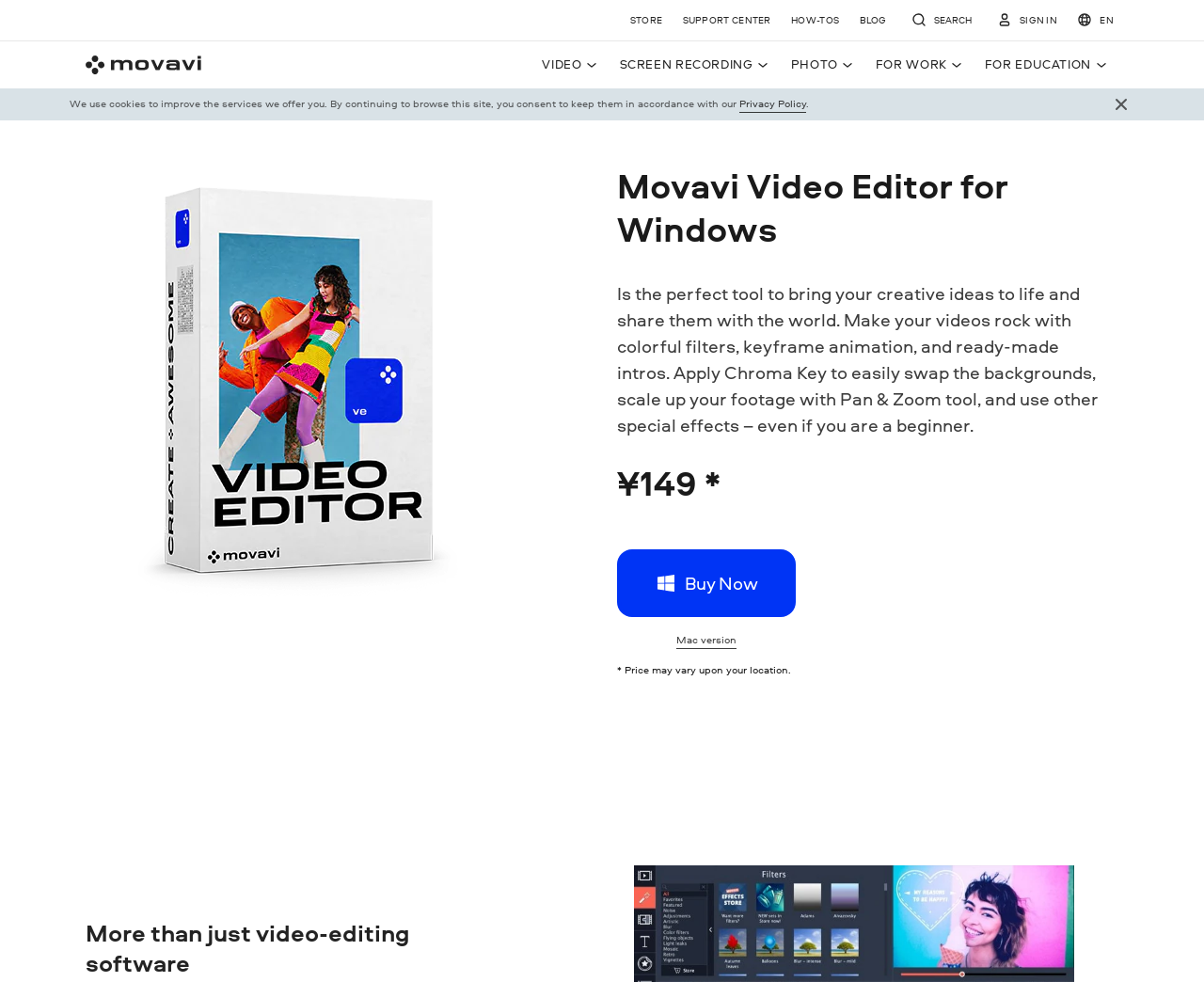Answer the question below with a single word or a brief phrase: 
What is the language currently selected?

EN